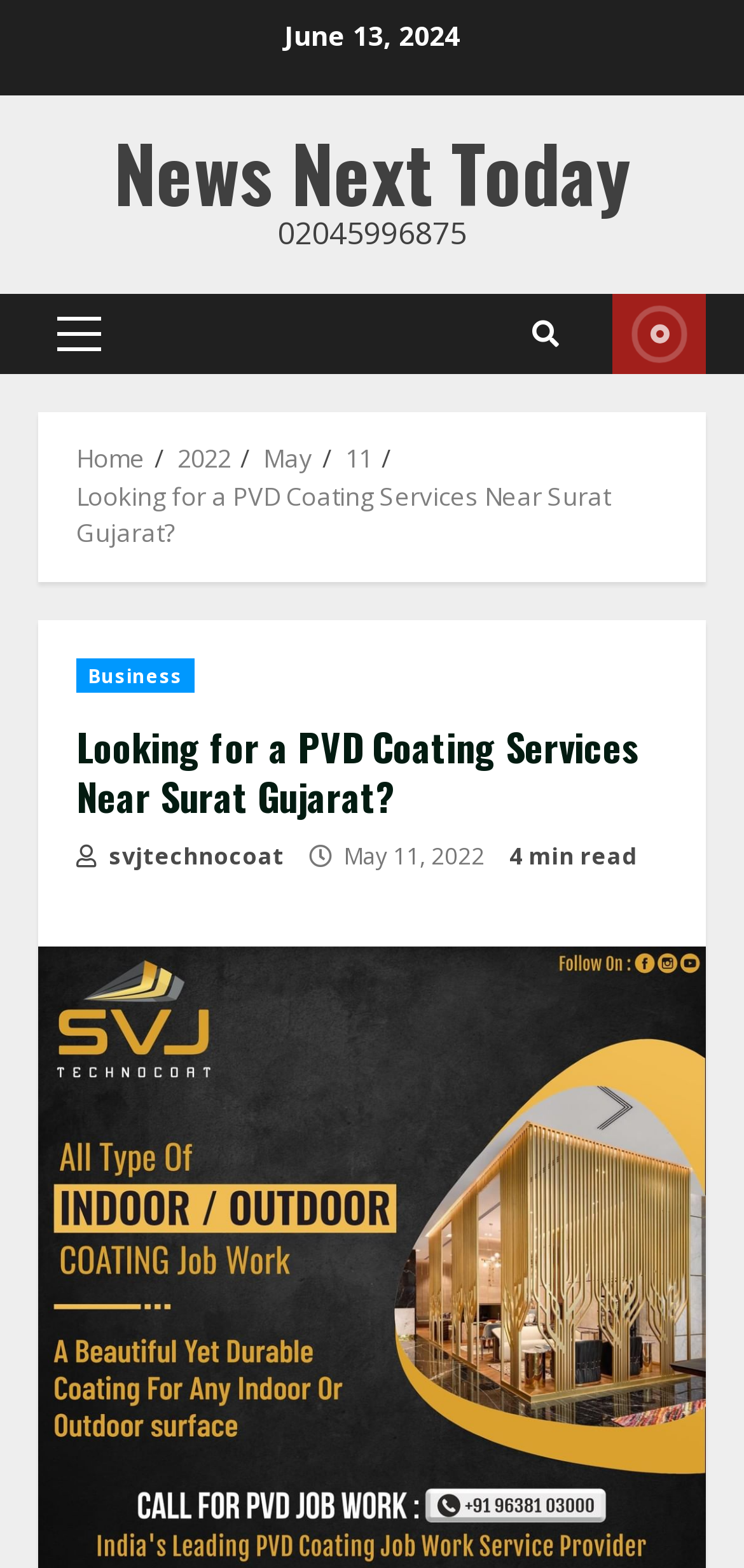Identify the main heading of the webpage and provide its text content.

Looking for a PVD Coating Services Near Surat Gujarat?